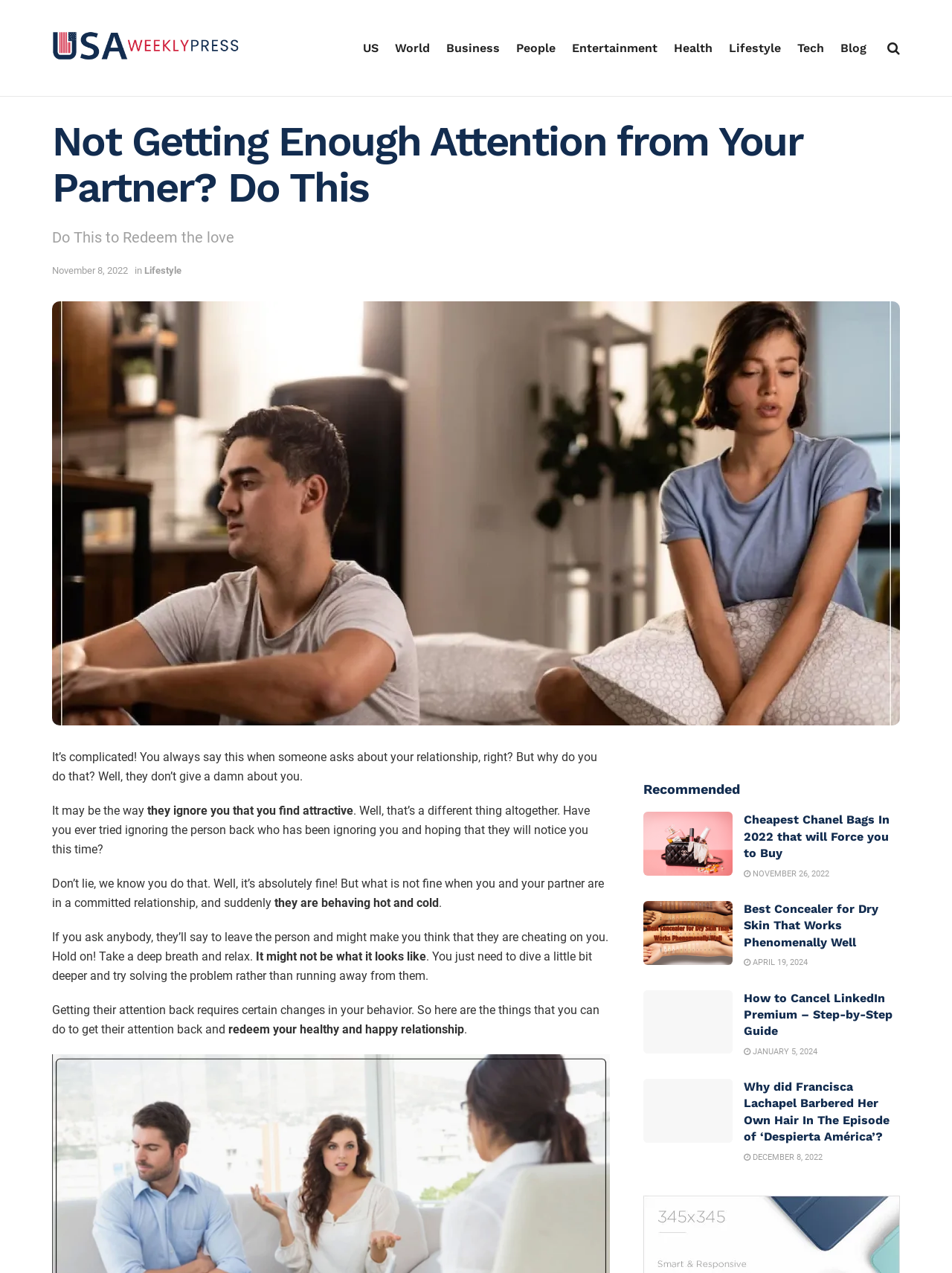Given the element description "November 26, 2022" in the screenshot, predict the bounding box coordinates of that UI element.

[0.781, 0.682, 0.871, 0.69]